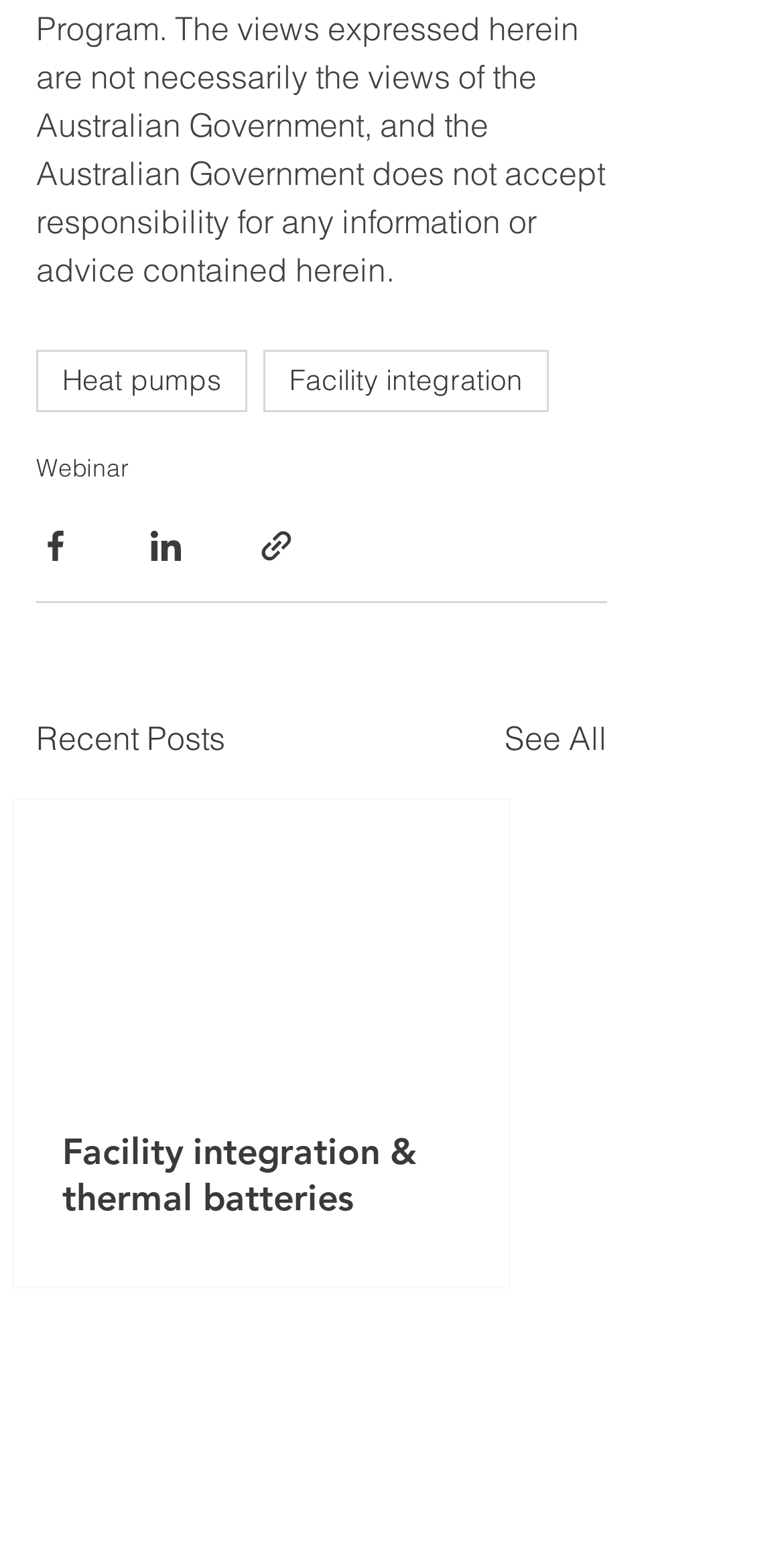Please identify the coordinates of the bounding box that should be clicked to fulfill this instruction: "Click on the 'See All' link".

[0.644, 0.46, 0.774, 0.491]